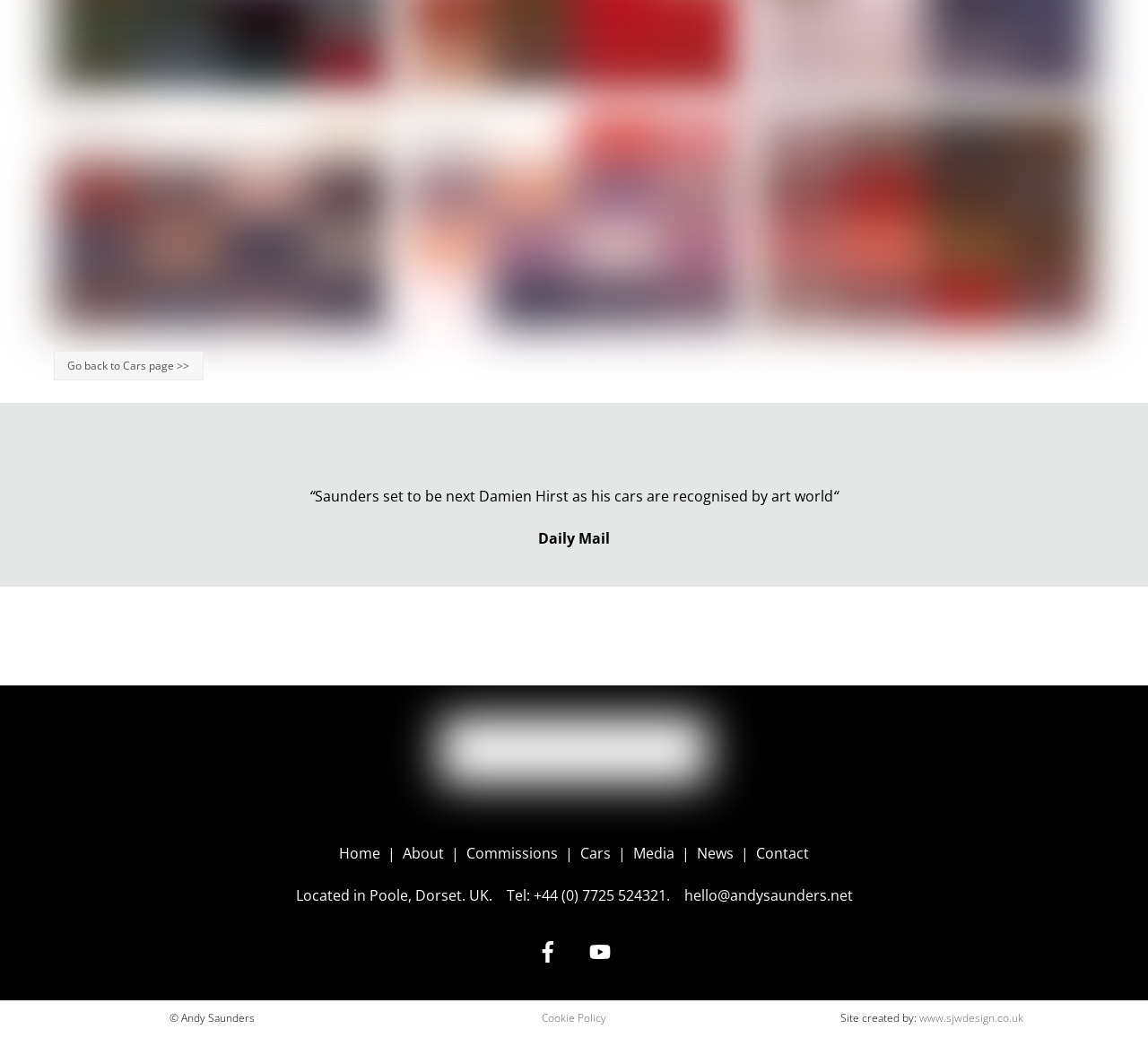Please identify the bounding box coordinates of the element that needs to be clicked to perform the following instruction: "Contact Andy Saunders via email".

[0.596, 0.853, 0.743, 0.872]